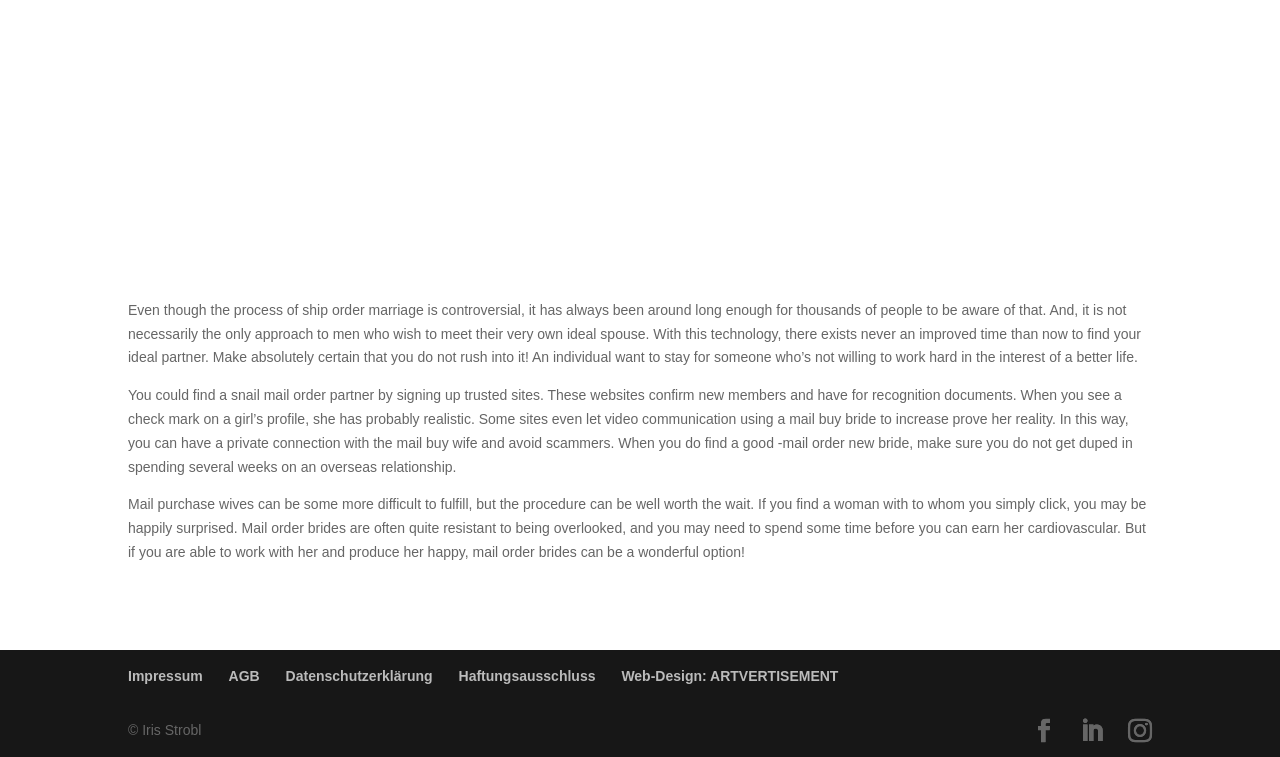Determine the coordinates of the bounding box for the clickable area needed to execute this instruction: "Read about Fun Economics Quiz Questions".

None